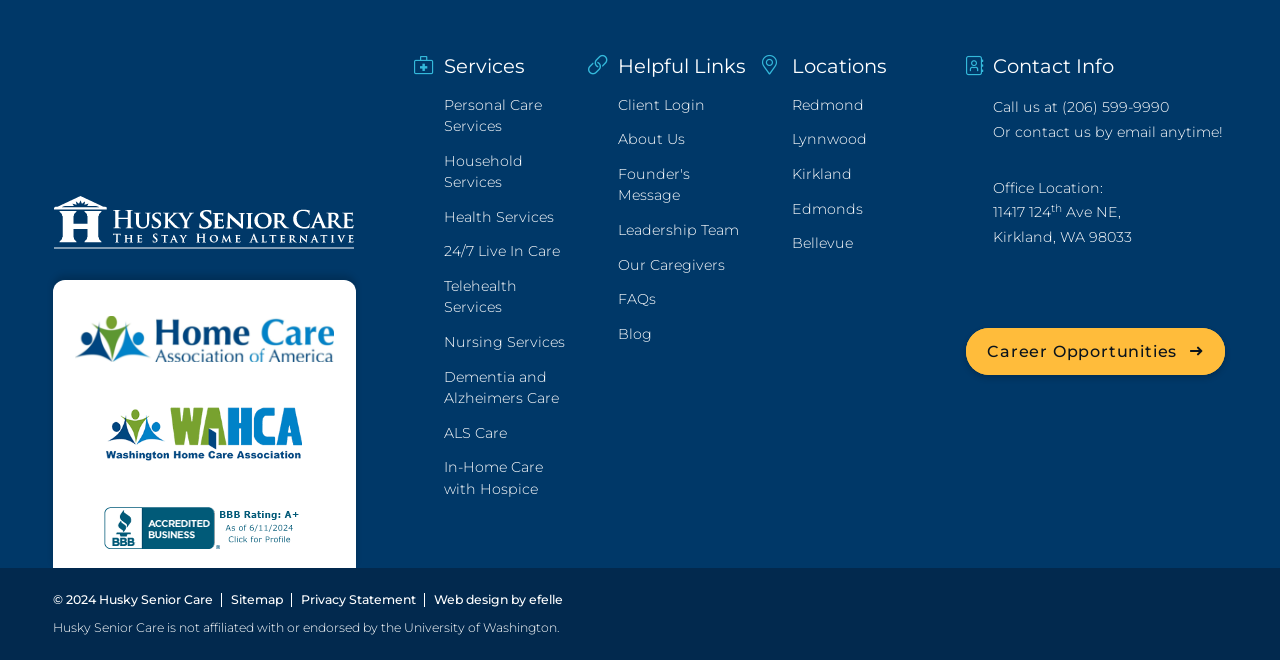Determine the bounding box coordinates of the target area to click to execute the following instruction: "Click on Personal Care Services."

[0.347, 0.143, 0.448, 0.228]